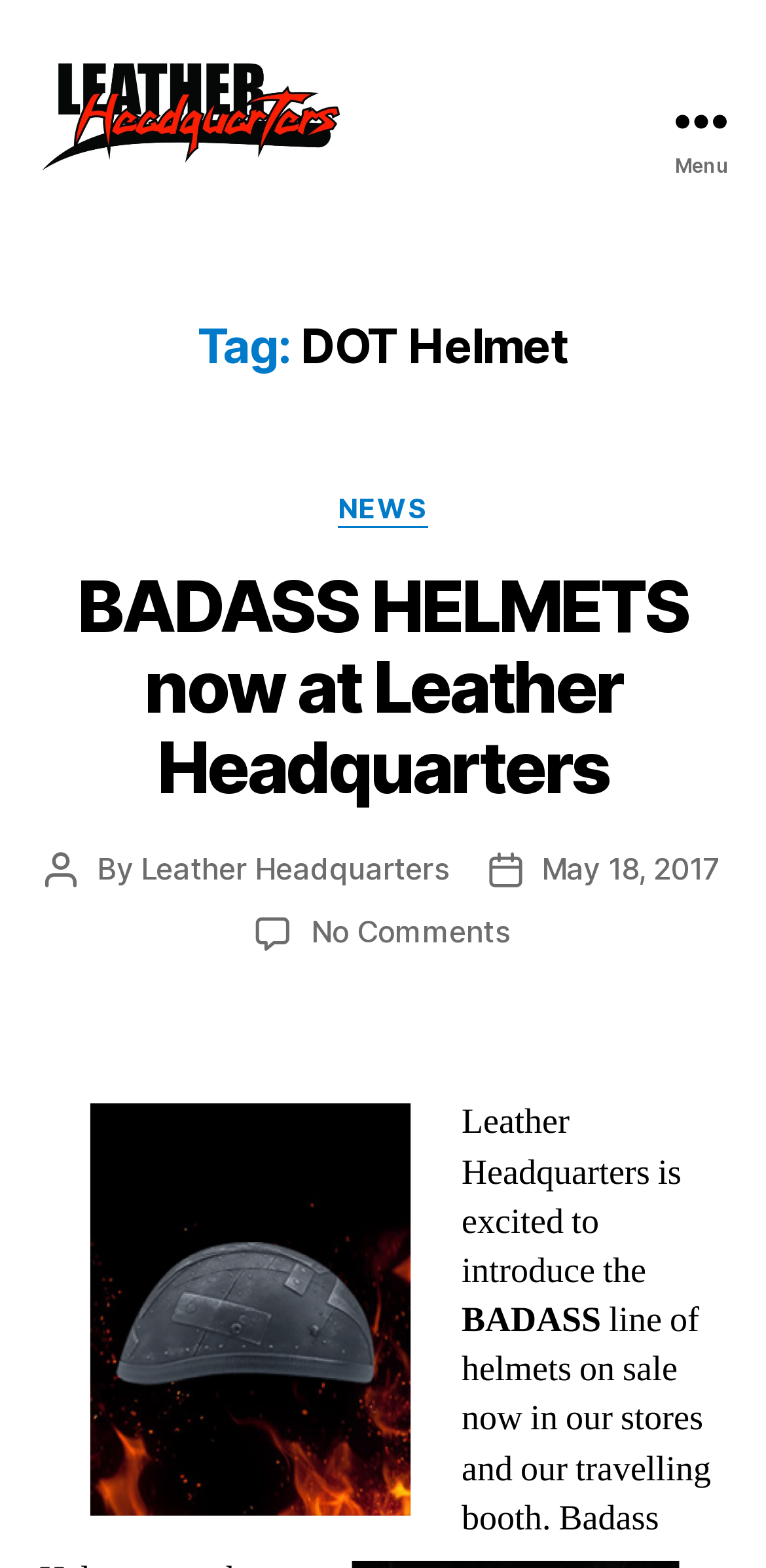Bounding box coordinates are specified in the format (top-left x, top-left y, bottom-right x, bottom-right y). All values are floating point numbers bounded between 0 and 1. Please provide the bounding box coordinate of the region this sentence describes: Leather Headquarters

[0.184, 0.542, 0.586, 0.566]